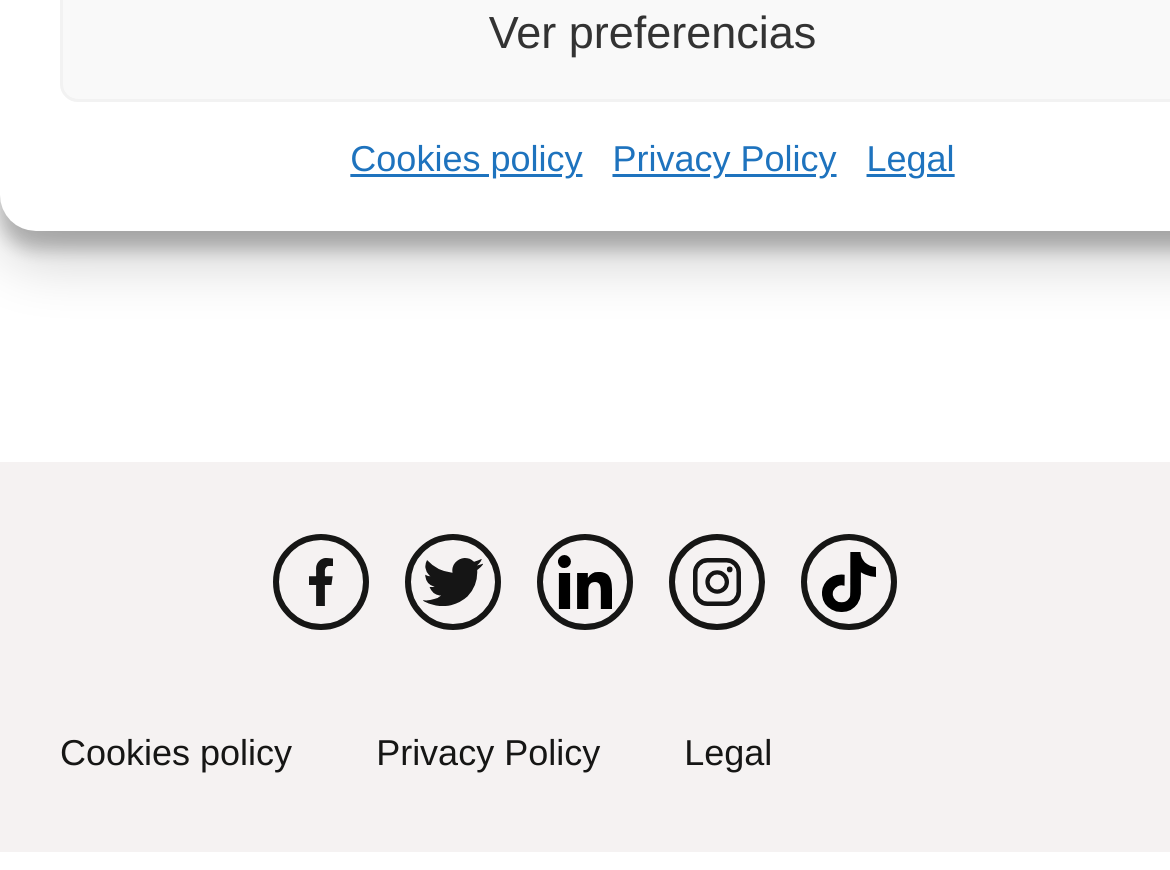Provide a brief response to the question below using one word or phrase:
What is the layout of the social media links?

Horizontal